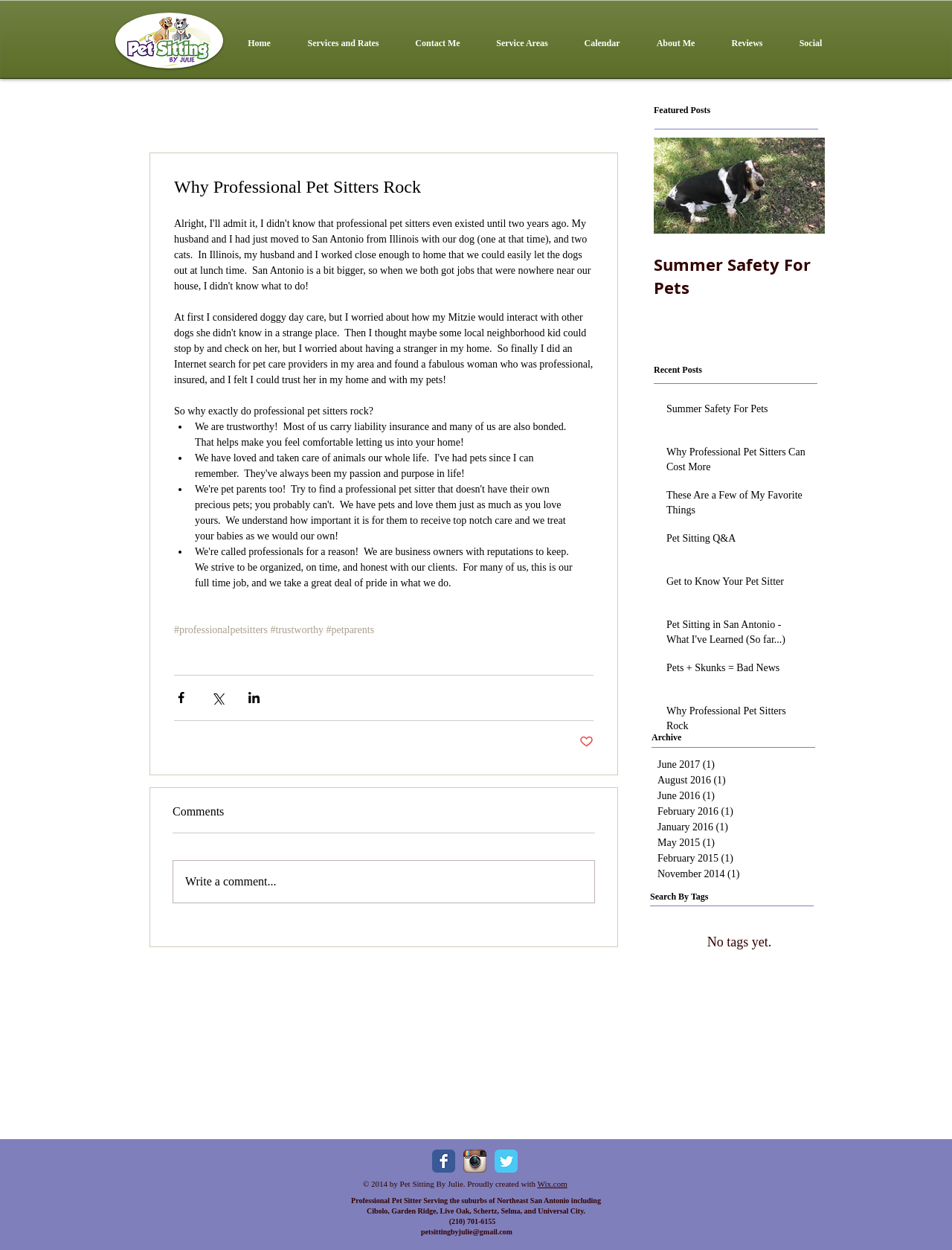Locate the bounding box coordinates of the clickable element to fulfill the following instruction: "Click on the 'Home' link". Provide the coordinates as four float numbers between 0 and 1 in the format [left, top, right, bottom].

[0.248, 0.027, 0.296, 0.042]